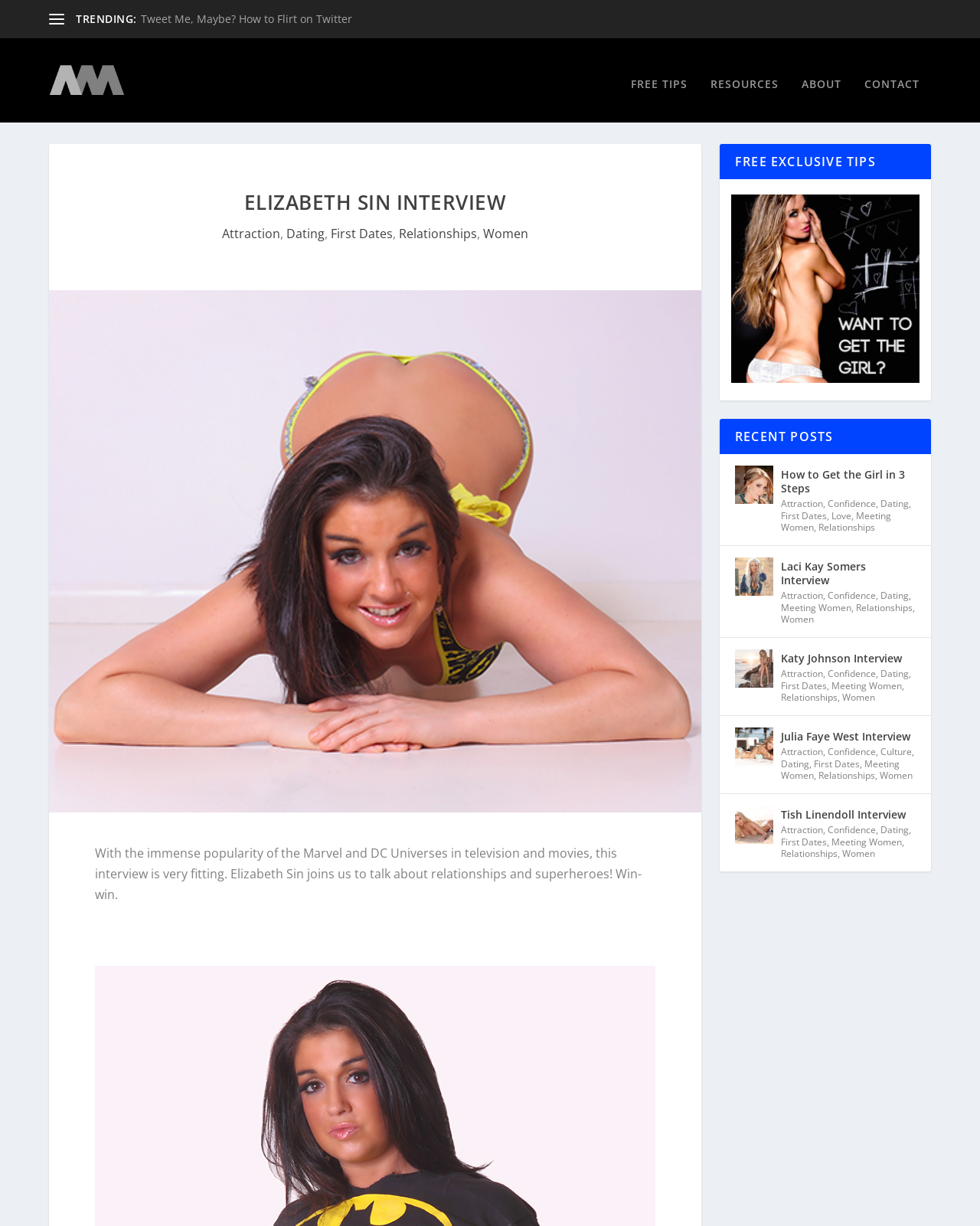Please identify the bounding box coordinates for the region that you need to click to follow this instruction: "View the 'FREE EXCLUSIVE TIPS' section".

[0.734, 0.125, 0.95, 0.154]